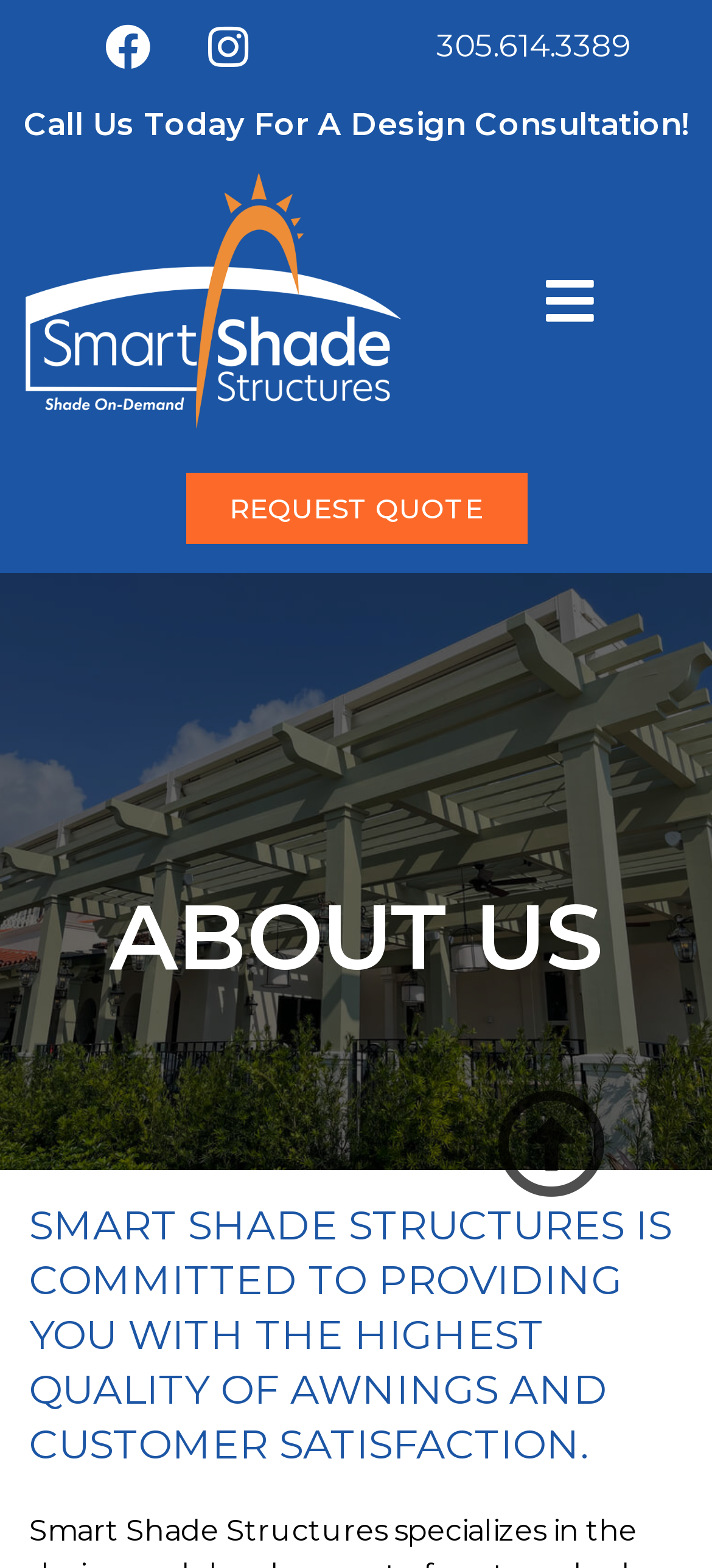Extract the bounding box coordinates for the UI element described as: "Menu".

[0.747, 0.166, 0.853, 0.218]